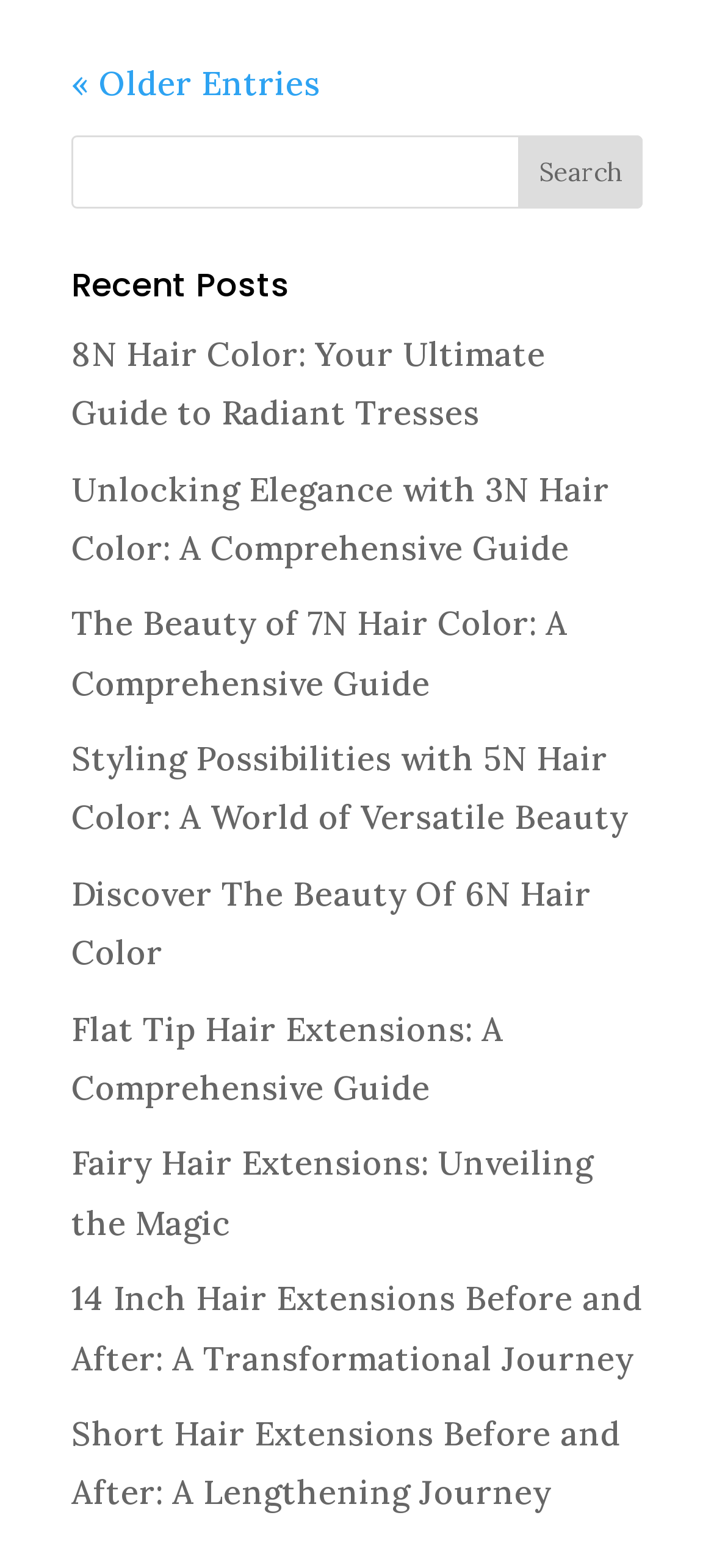Carefully observe the image and respond to the question with a detailed answer:
What is the purpose of the textbox?

The textbox is located next to a 'Search' button, and it does not have a specific label or description, so I infer that its purpose is to input search queries.